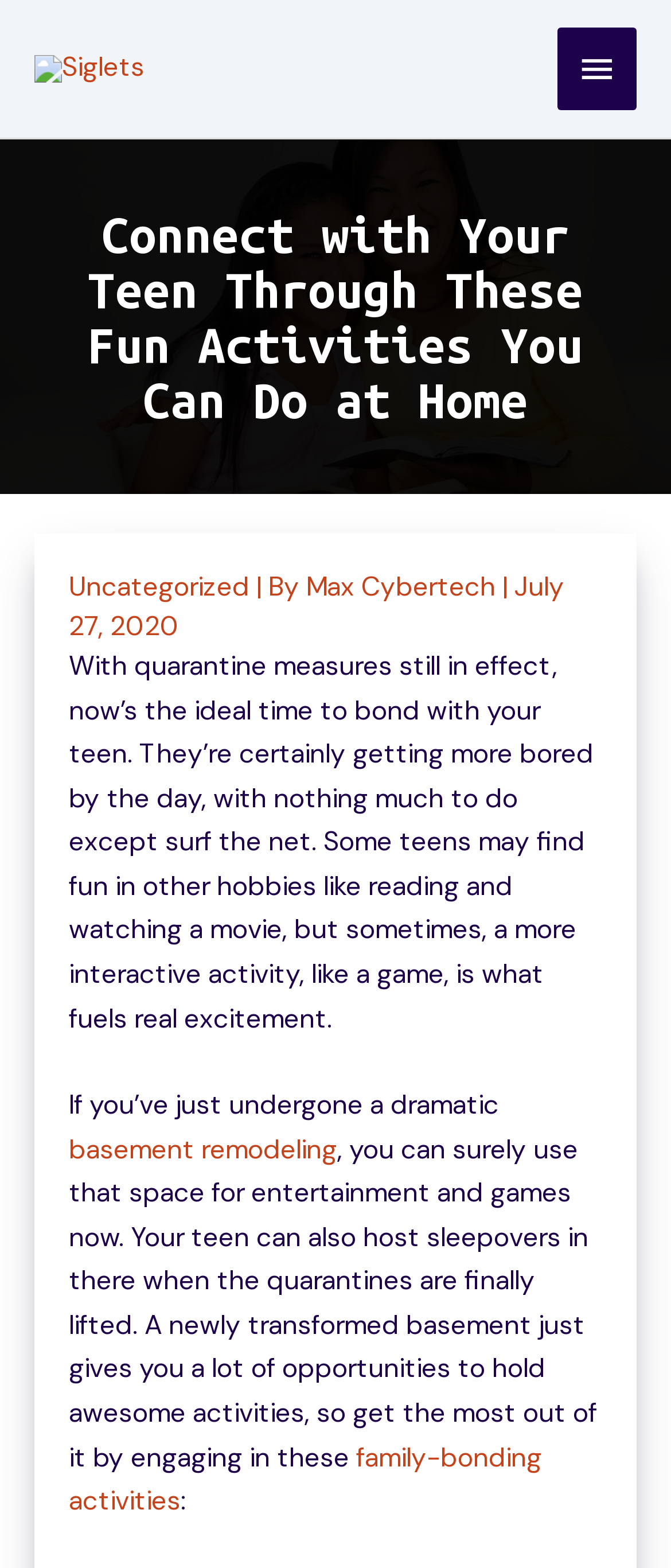Find the bounding box coordinates corresponding to the UI element with the description: "Max Cybertech". The coordinates should be formatted as [left, top, right, bottom], with values as floats between 0 and 1.

[0.456, 0.363, 0.749, 0.385]